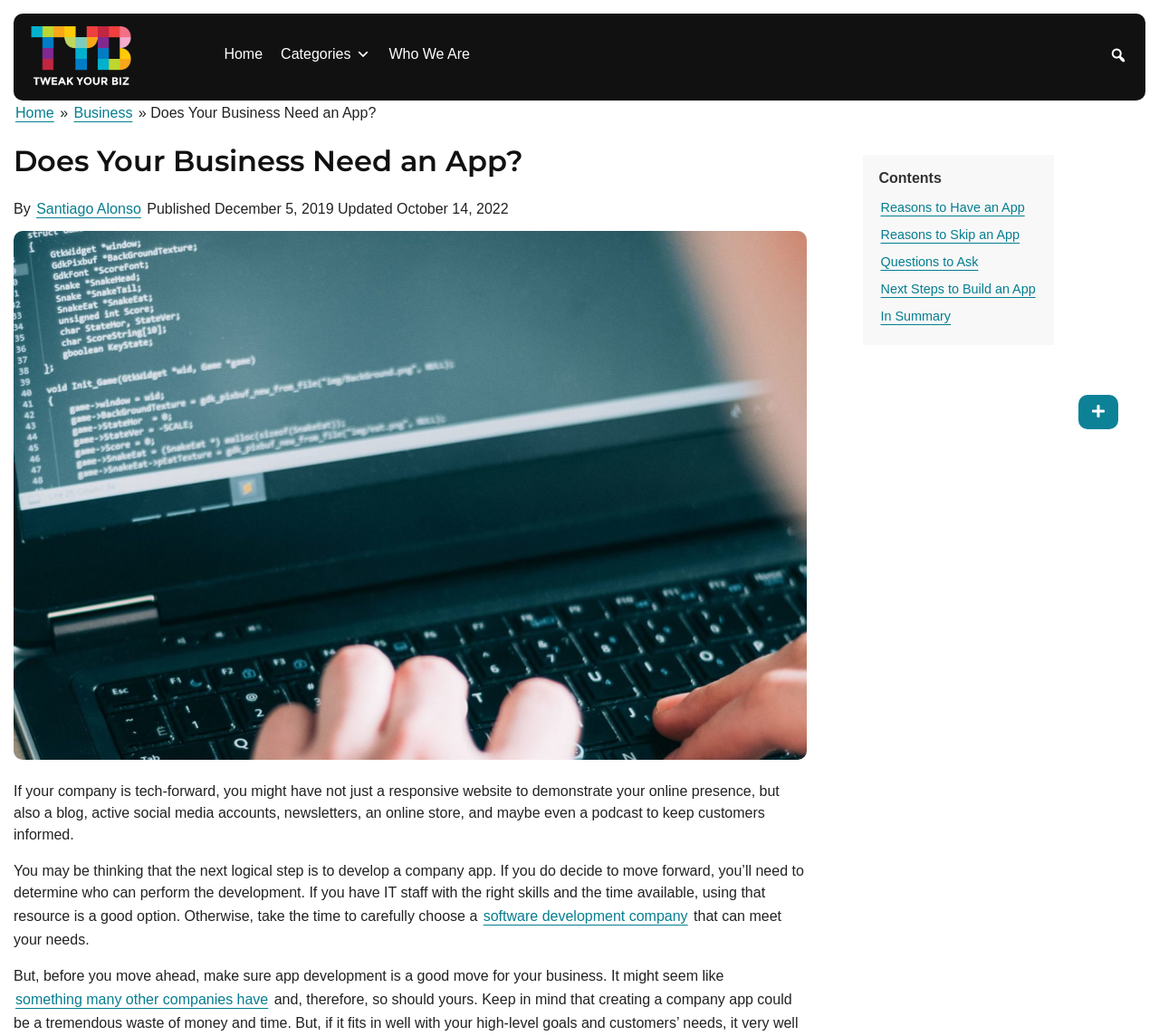Determine the bounding box coordinates of the region that needs to be clicked to achieve the task: "Search for something".

[0.953, 0.04, 0.977, 0.067]